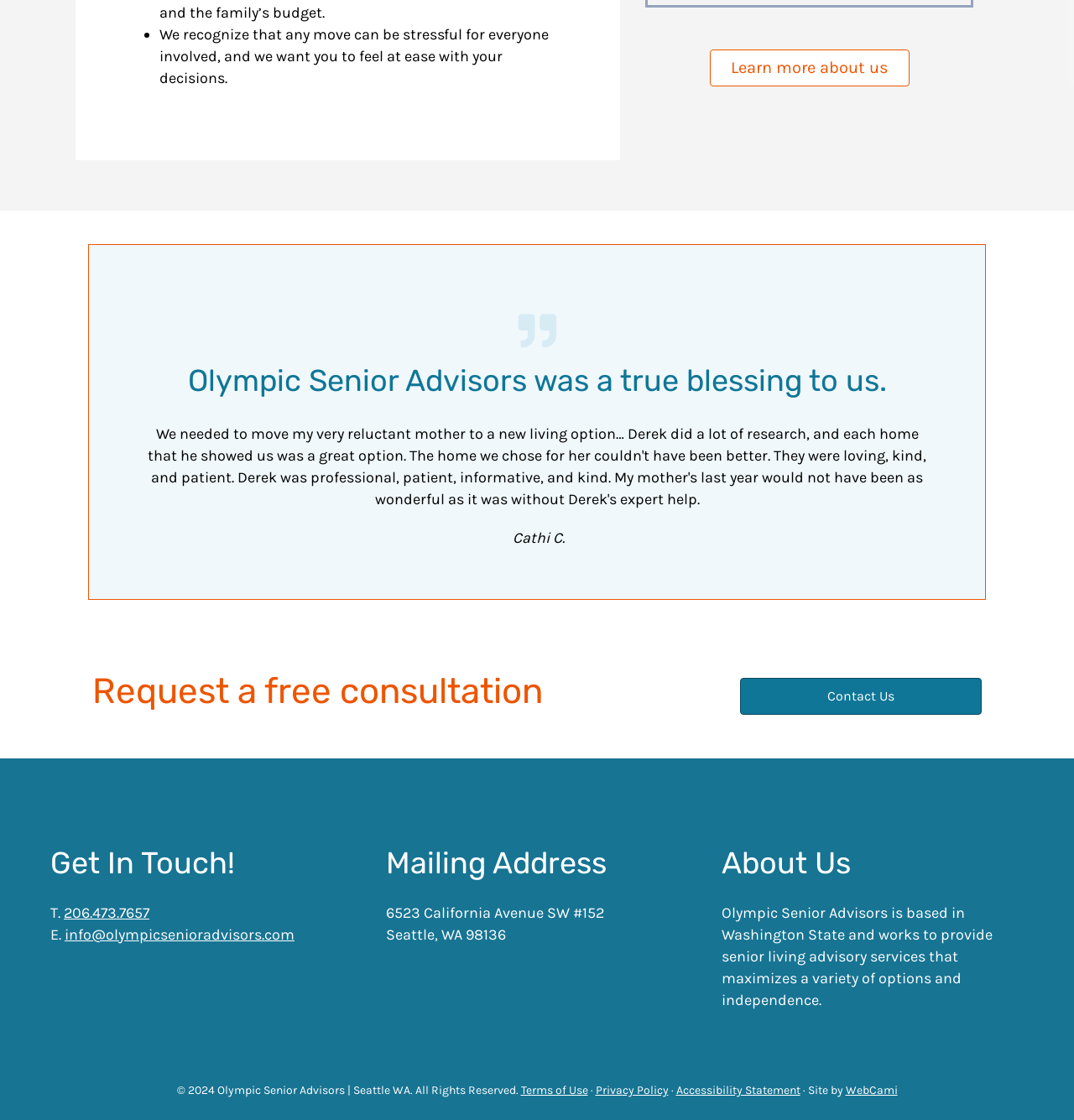What is the phone number to contact?
Refer to the image and answer the question using a single word or phrase.

206.473.7657